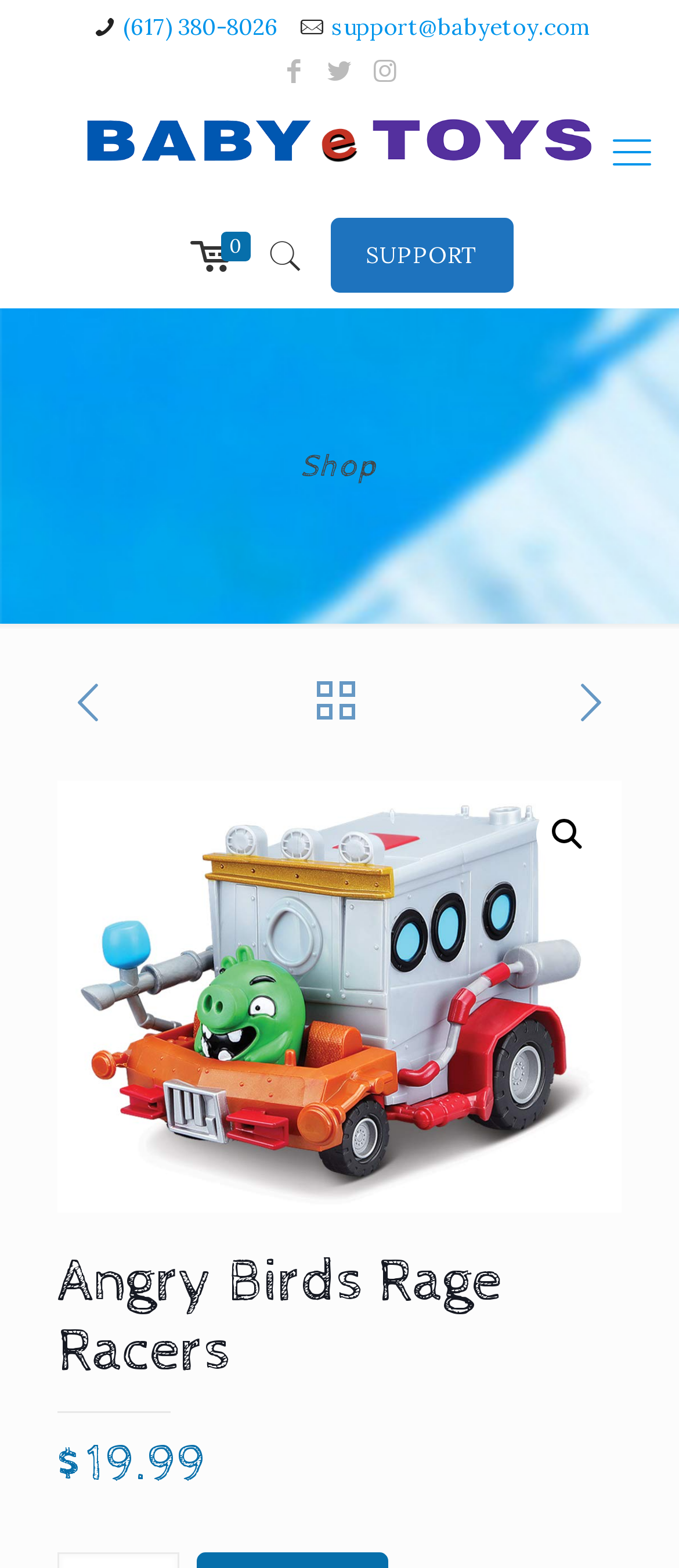Identify the bounding box coordinates of the region I need to click to complete this instruction: "Click the Angry Birds Rage Racers link".

[0.085, 0.795, 0.915, 0.901]